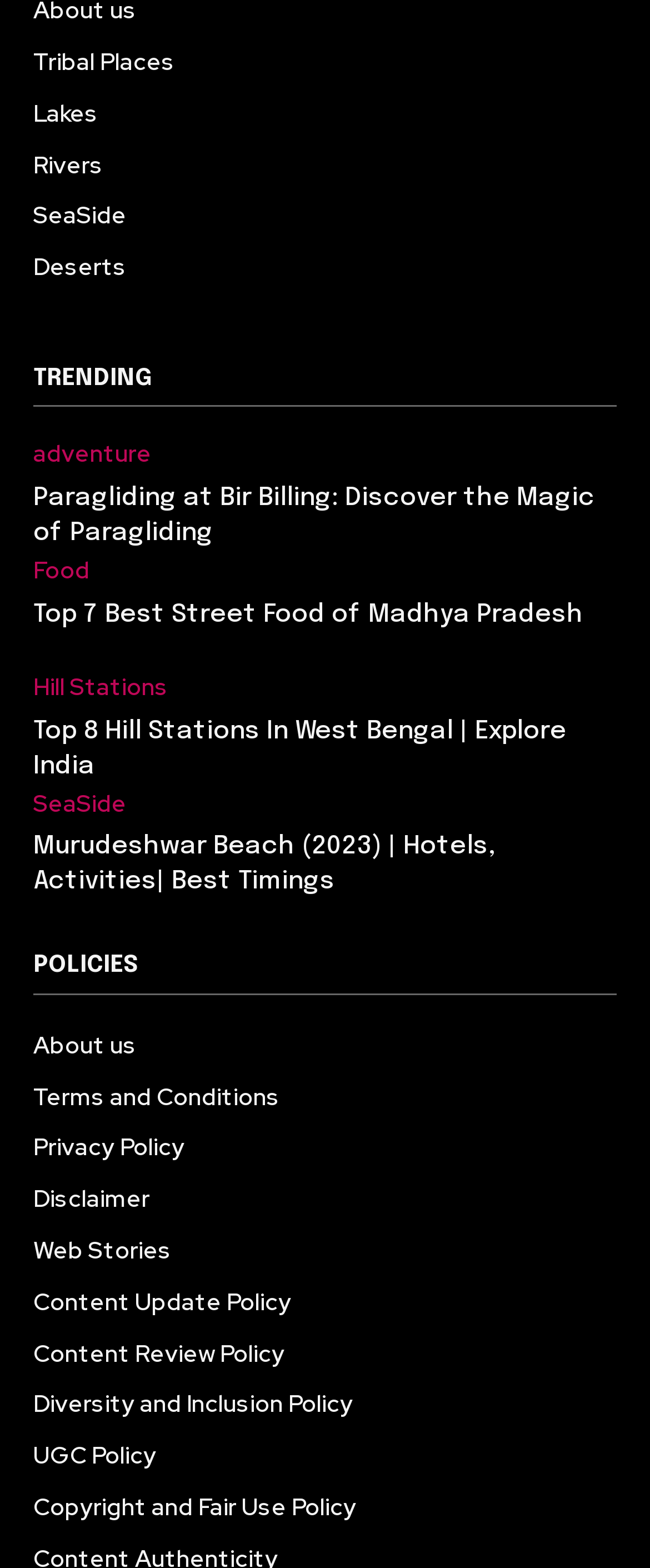Using the format (top-left x, top-left y, bottom-right x, bottom-right y), provide the bounding box coordinates for the described UI element. All values should be floating point numbers between 0 and 1: Copyright and Fair Use Policy

[0.051, 0.945, 0.949, 0.978]